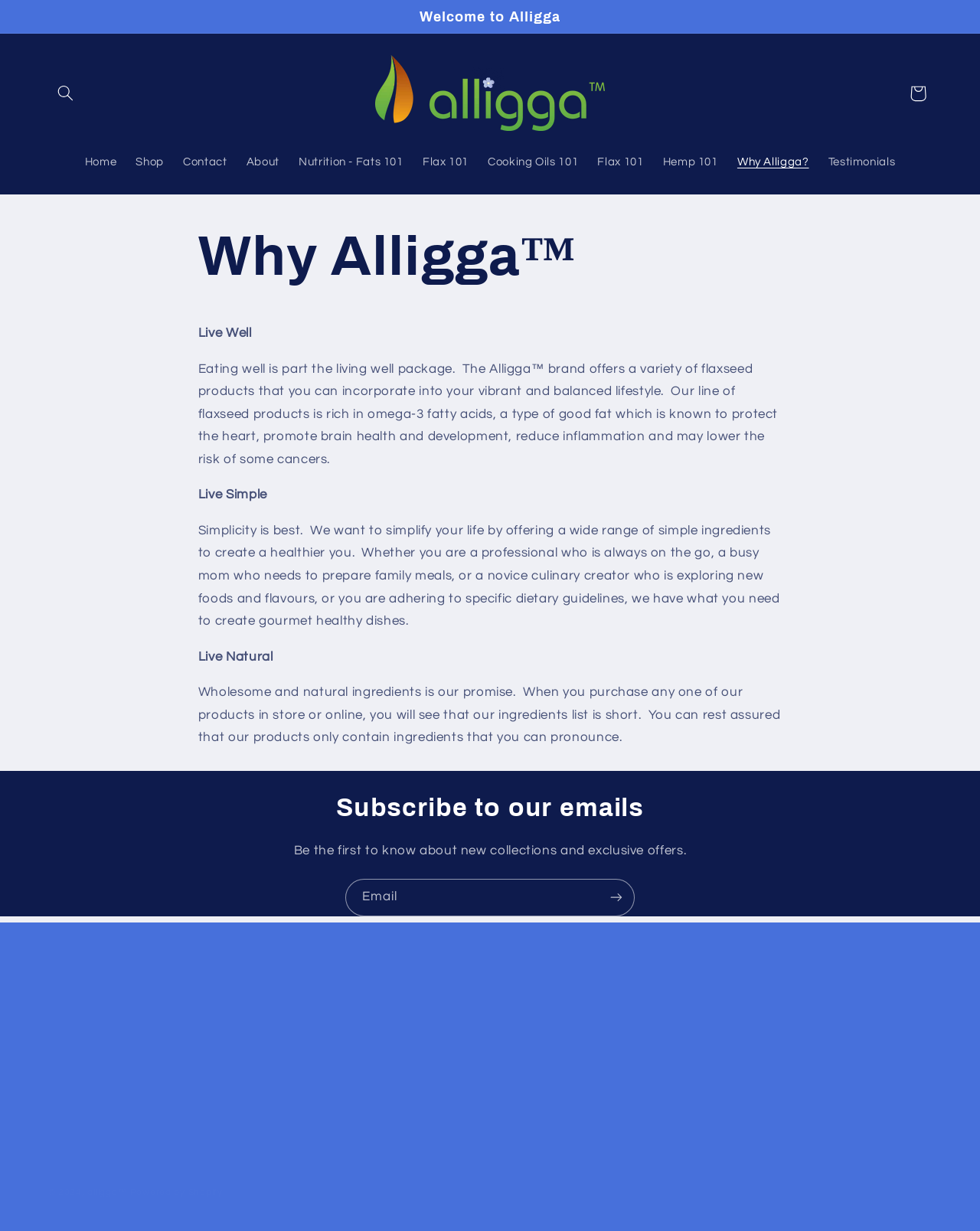Extract the bounding box coordinates of the UI element described: "parent_node: Email name="contact[email]" placeholder="Email"". Provide the coordinates in the format [left, top, right, bottom] with values ranging from 0 to 1.

[0.353, 0.714, 0.647, 0.744]